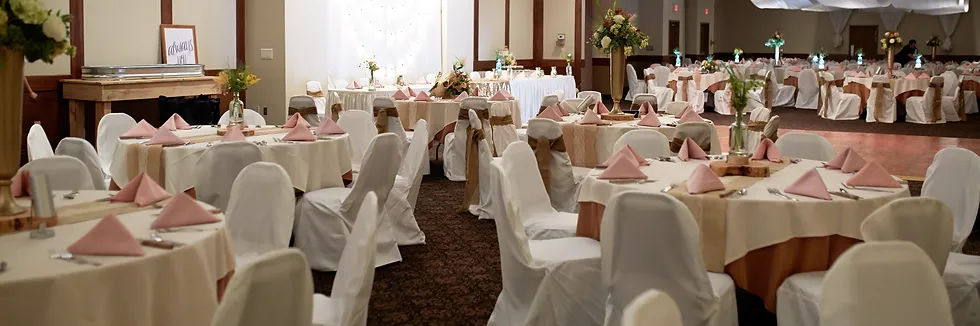Convey a rich and detailed description of the image.

The image showcases a beautifully arranged reception space suitable for weddings at Hells Canyon Grand Weddings in Lewiston, ID. In the foreground, elegantly set tables are draped in cream and beige linens, accented with soft pink napkins, creating a romantic atmosphere. White chair covers add to the sophistication of the decor, while tasteful centerpieces featuring fresh flowers add a pop of color. 

The backdrop is illuminated softly, enhancing the inviting ambiance, with additional tables set for catering visible in the distance. The spacious layout provides ample room for guests, ensuring comfort during the celebration. This setting exemplifies an ideal venue for both ceremonies and receptions, highlighting the attention to detail that makes Hells Canyon Grand Weddings a perfect choice for special occasions.